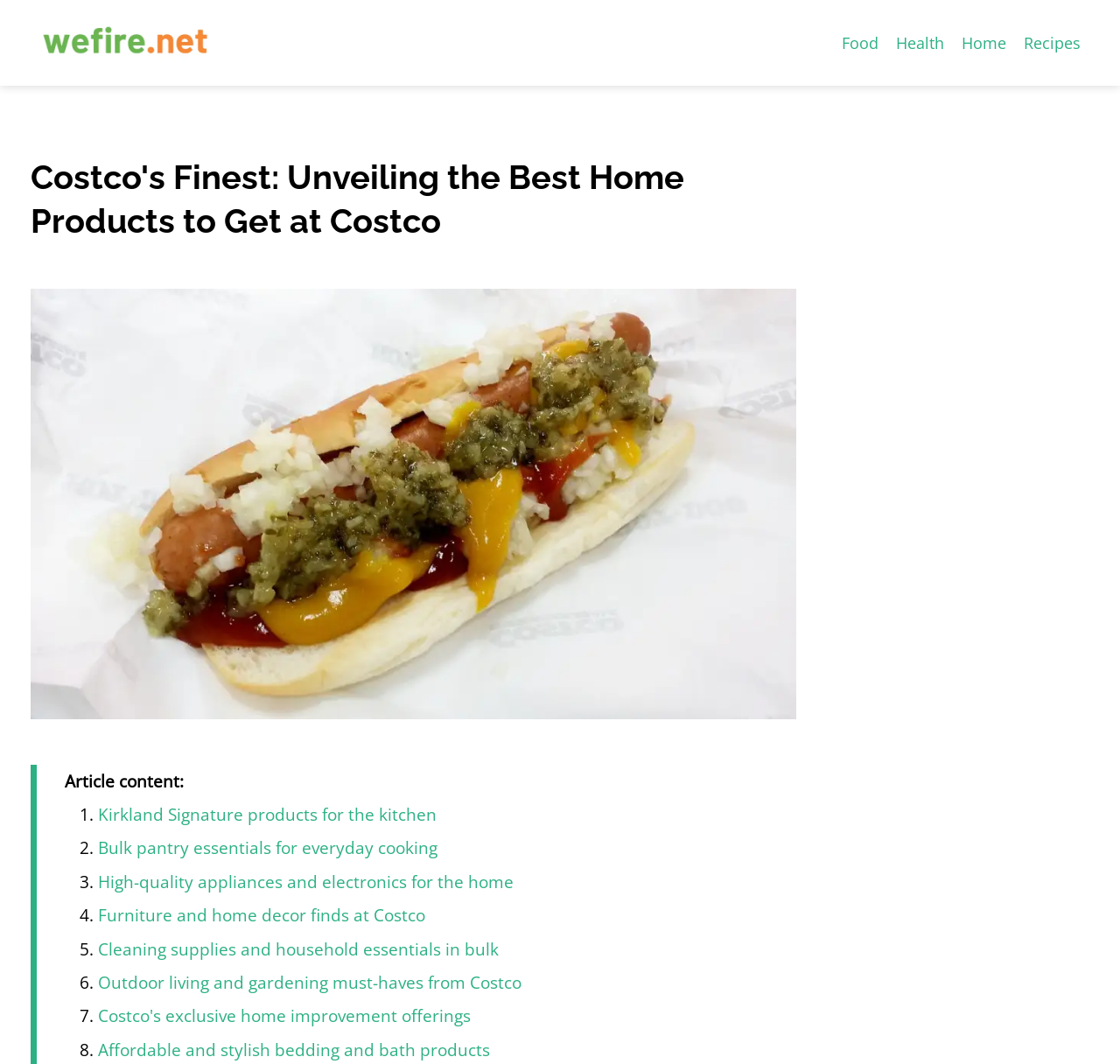Please determine the bounding box coordinates of the element's region to click for the following instruction: "View the 'Furniture and home decor finds at Costco' link".

[0.088, 0.849, 0.38, 0.871]